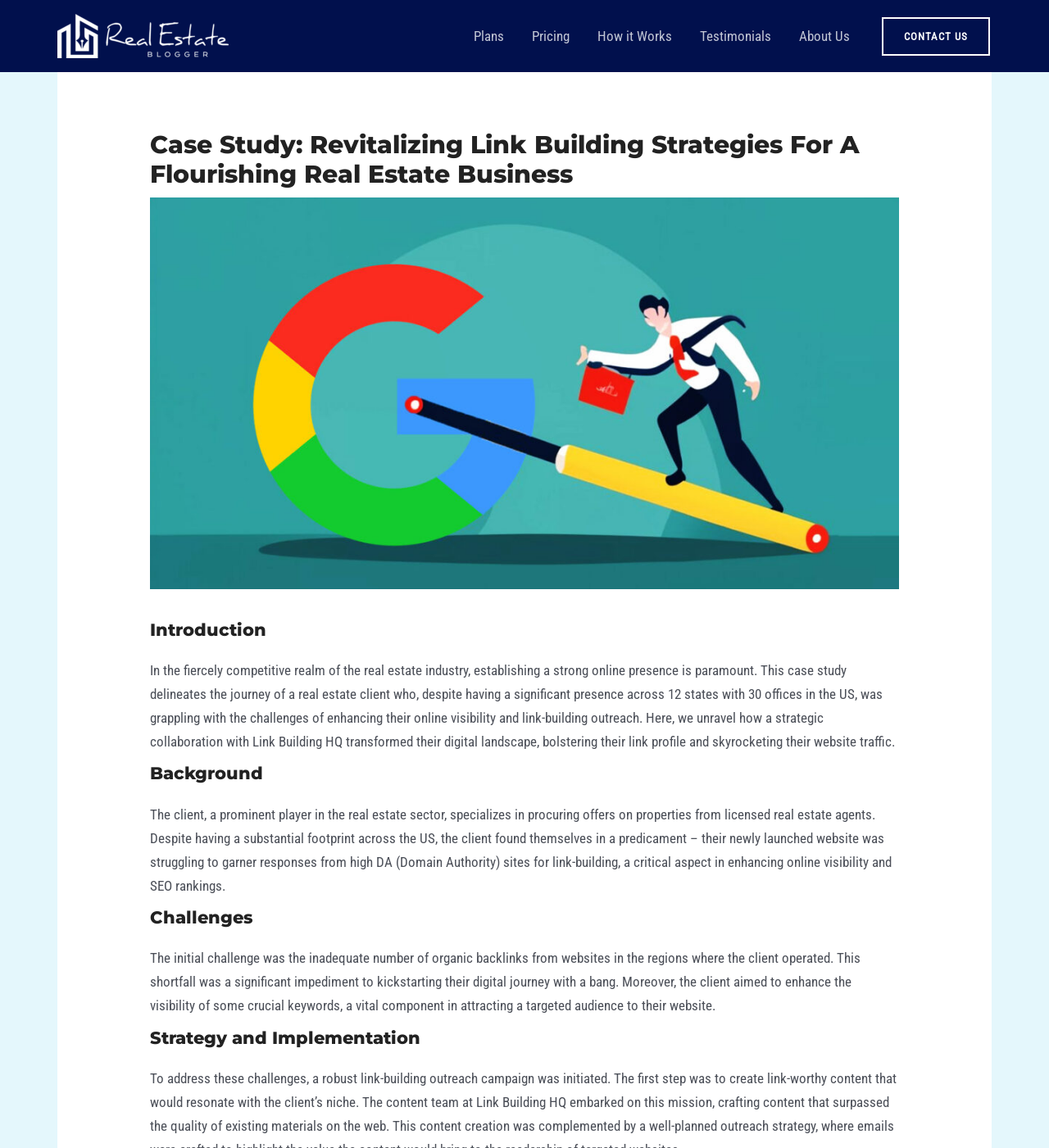Locate the bounding box coordinates of the area you need to click to fulfill this instruction: 'learn about Strategy and Implementation'. The coordinates must be in the form of four float numbers ranging from 0 to 1: [left, top, right, bottom].

[0.143, 0.893, 0.857, 0.915]